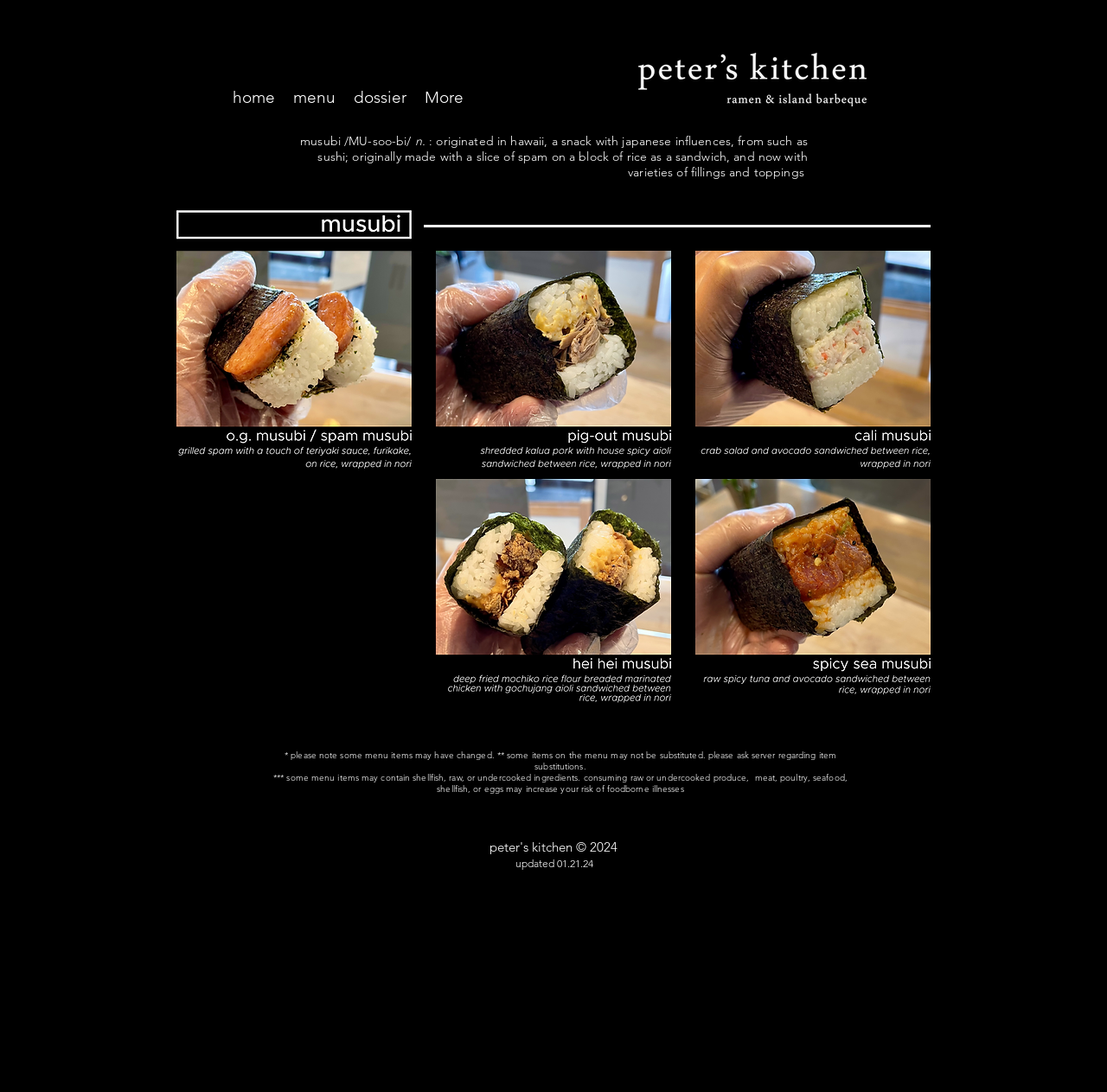When was the menu last updated?
Please elaborate on the answer to the question with detailed information.

The webpage indicates that the menu was last updated on 01.21.24, as shown in the 'updated' section at the bottom of the page.